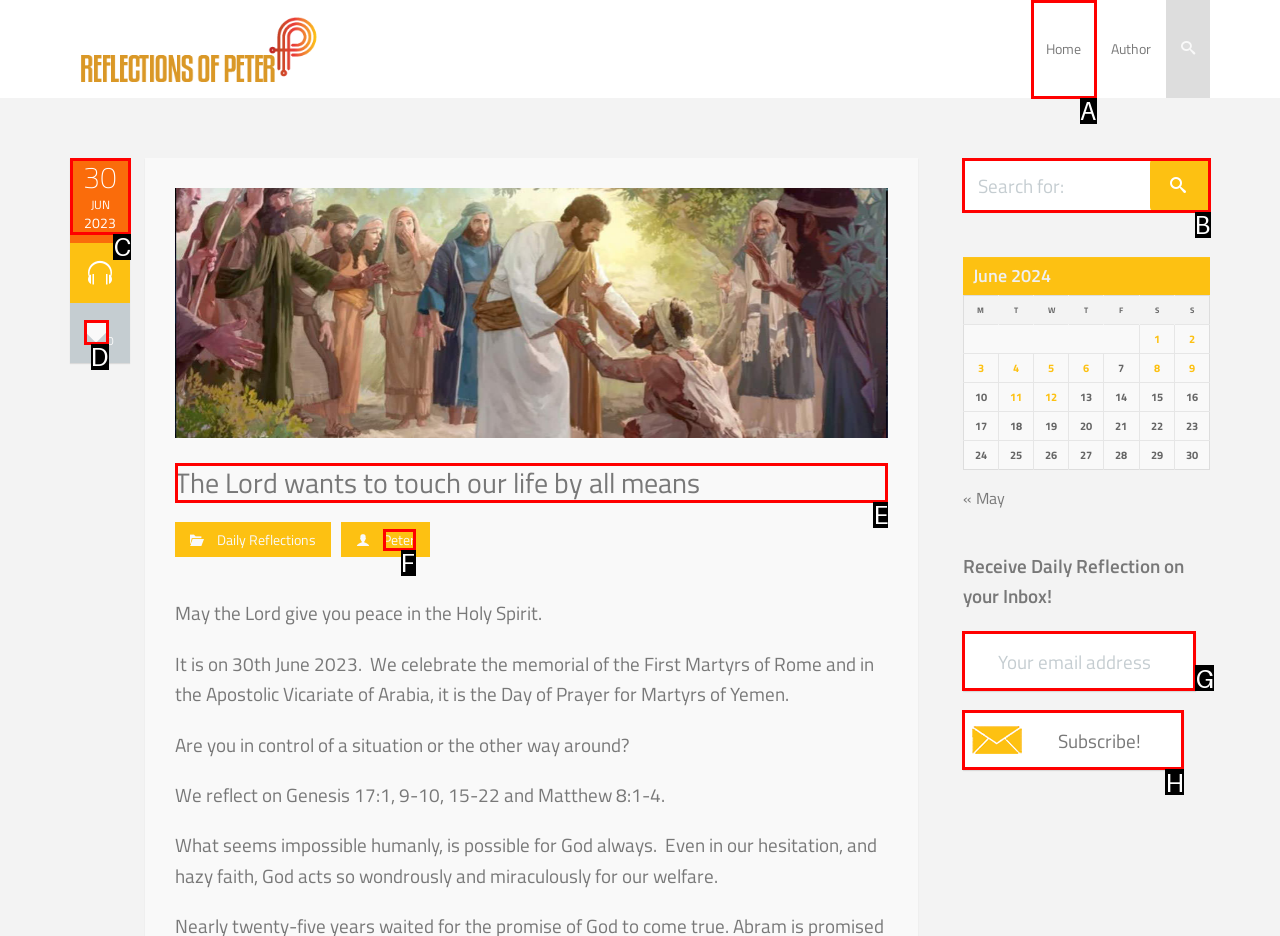Provide the letter of the HTML element that you need to click on to perform the task: Click on the '30 JUN 2023' link.
Answer with the letter corresponding to the correct option.

C